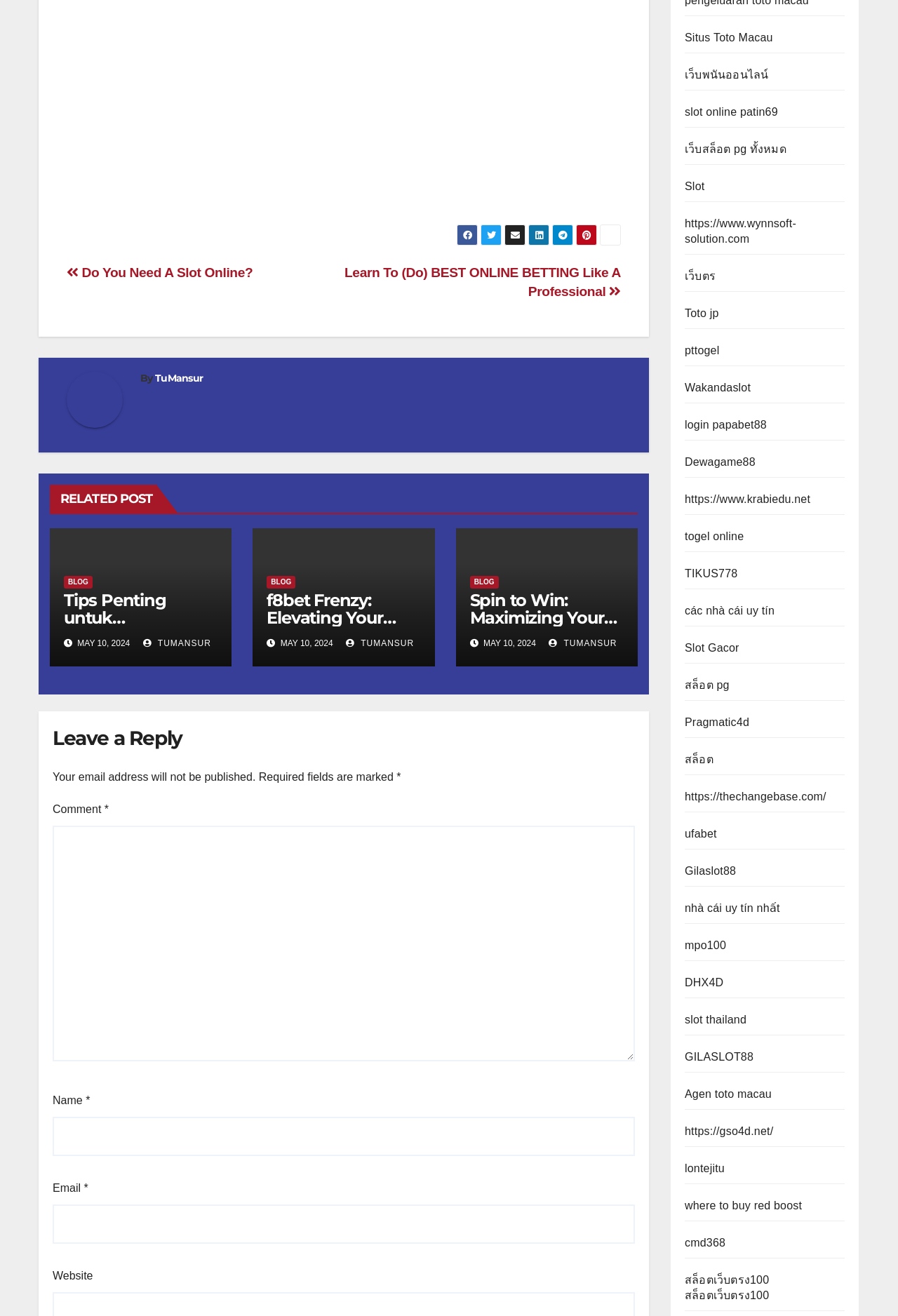Bounding box coordinates are given in the format (top-left x, top-left y, bottom-right x, bottom-right y). All values should be floating point numbers between 0 and 1. Provide the bounding box coordinate for the UI element described as: https://gso4d.net/

[0.762, 0.855, 0.861, 0.864]